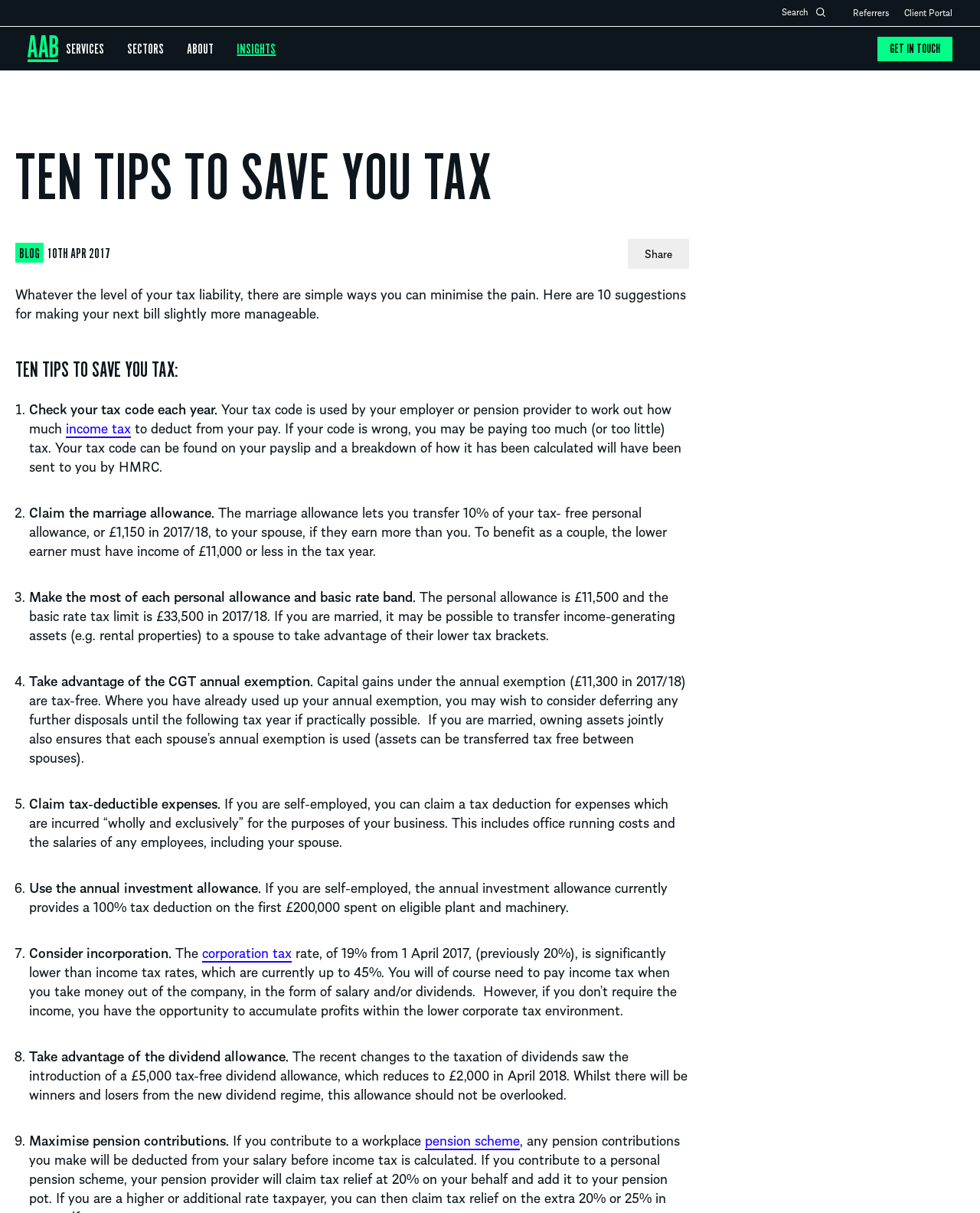How many tips are provided to save tax?
Using the information from the image, provide a comprehensive answer to the question.

The webpage provides 10 tips to save tax, which are listed in a numbered format. The first tip is 'Check your tax code each year' and the last tip is 'Maximise pension contributions'.